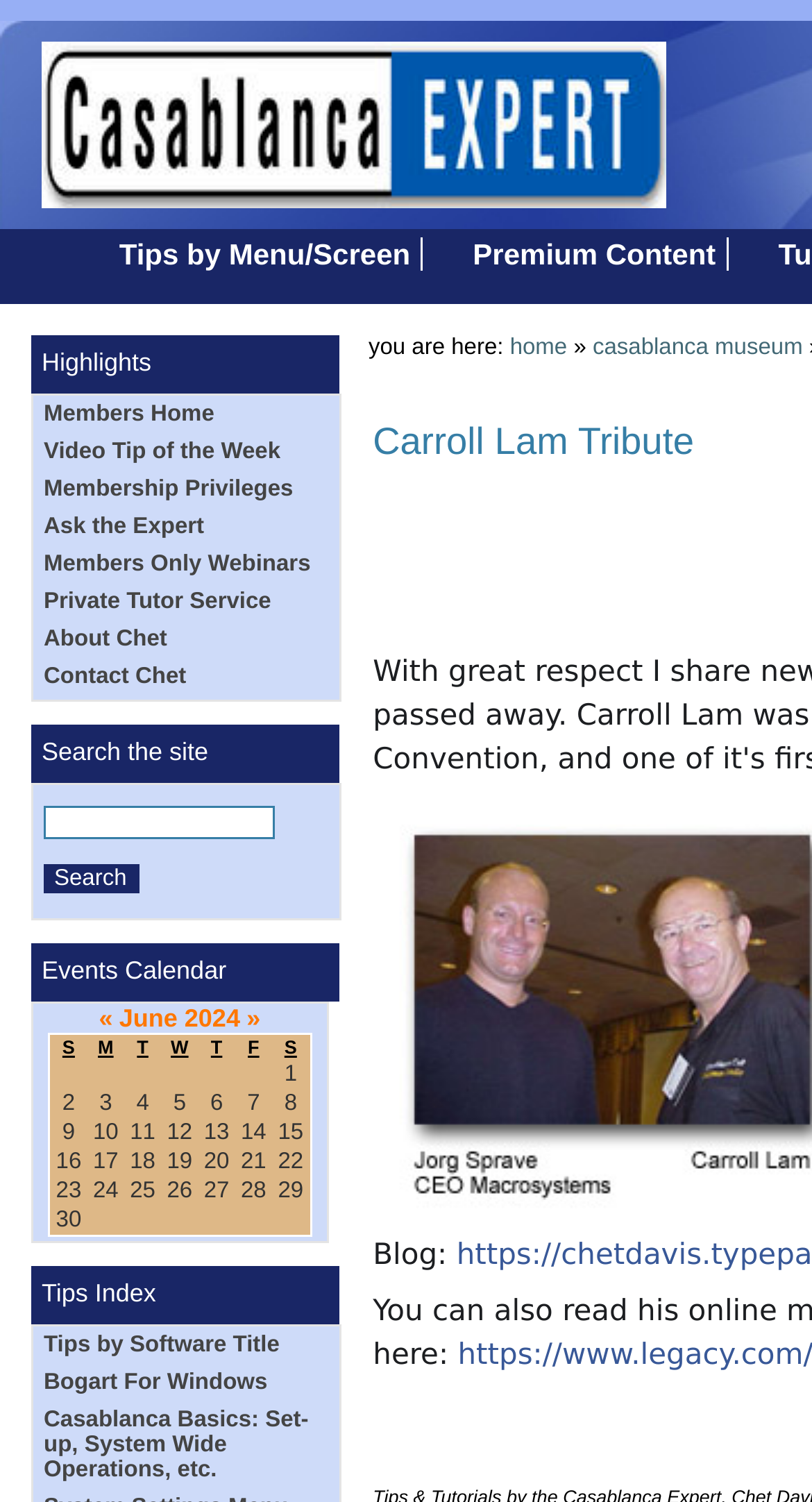Can you specify the bounding box coordinates of the area that needs to be clicked to fulfill the following instruction: "View premium content"?

[0.57, 0.158, 0.897, 0.18]